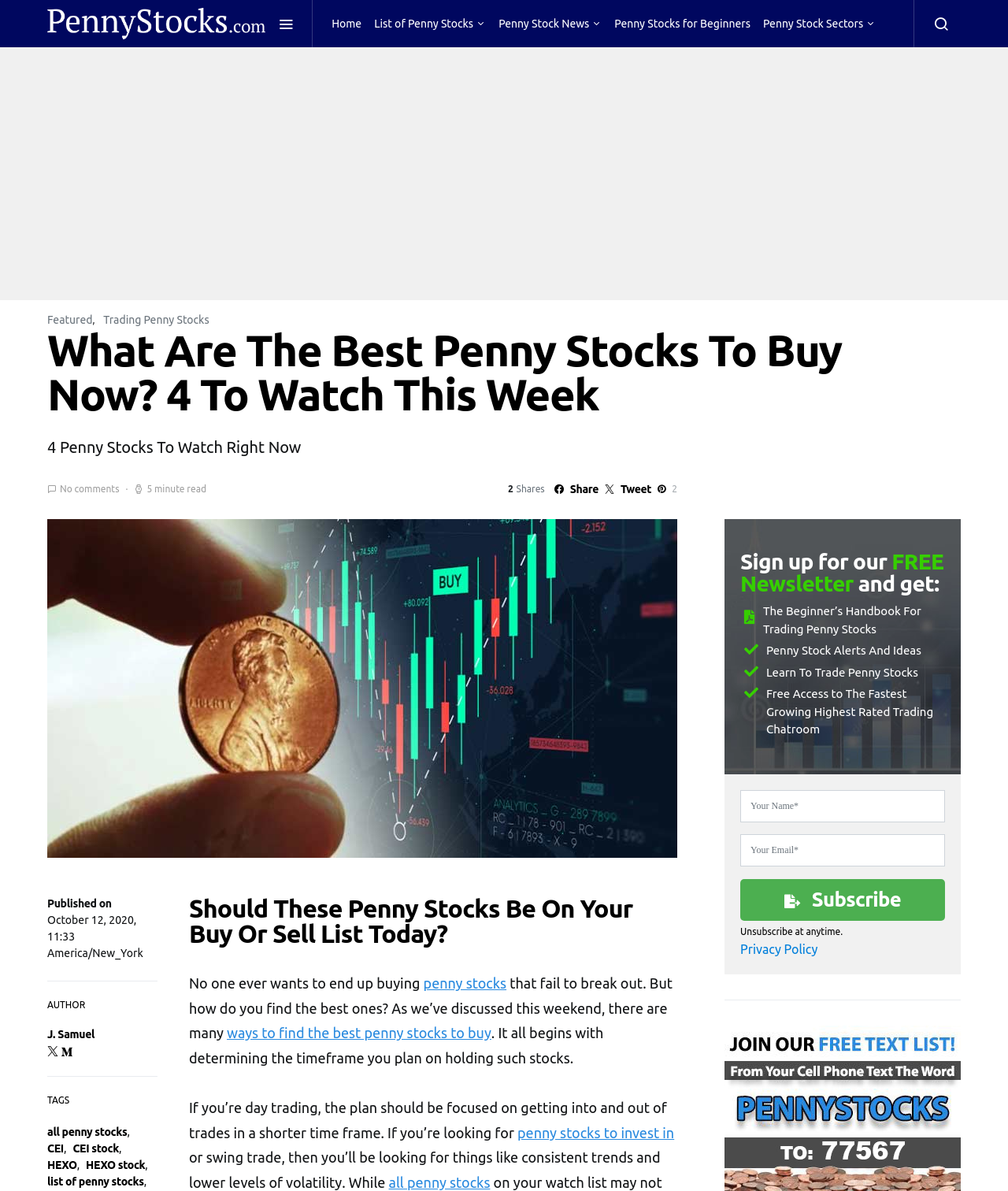Please examine the image and provide a detailed answer to the question: What is the purpose of the newsletter sign-up form?

The purpose of the newsletter sign-up form can be determined by reading the text above the form, which promises to provide free resources such as 'The Beginner’s Handbook For Trading Penny Stocks', 'Penny Stock Alerts And Ideas', and more.